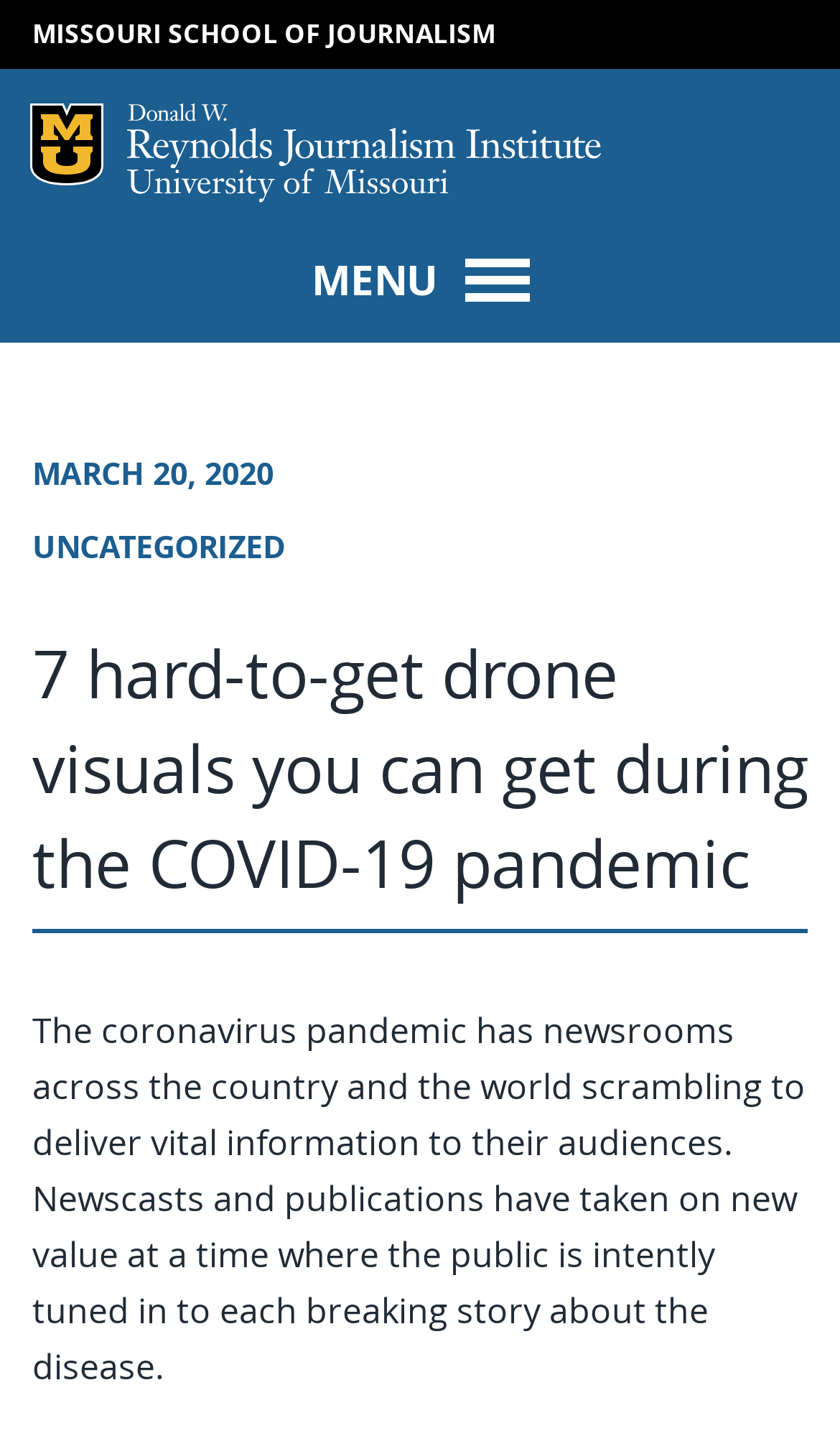Given the description: "Missouri School of Journalism", determine the bounding box coordinates of the UI element. The coordinates should be formatted as four float numbers between 0 and 1, [left, top, right, bottom].

[0.038, 0.011, 0.59, 0.036]